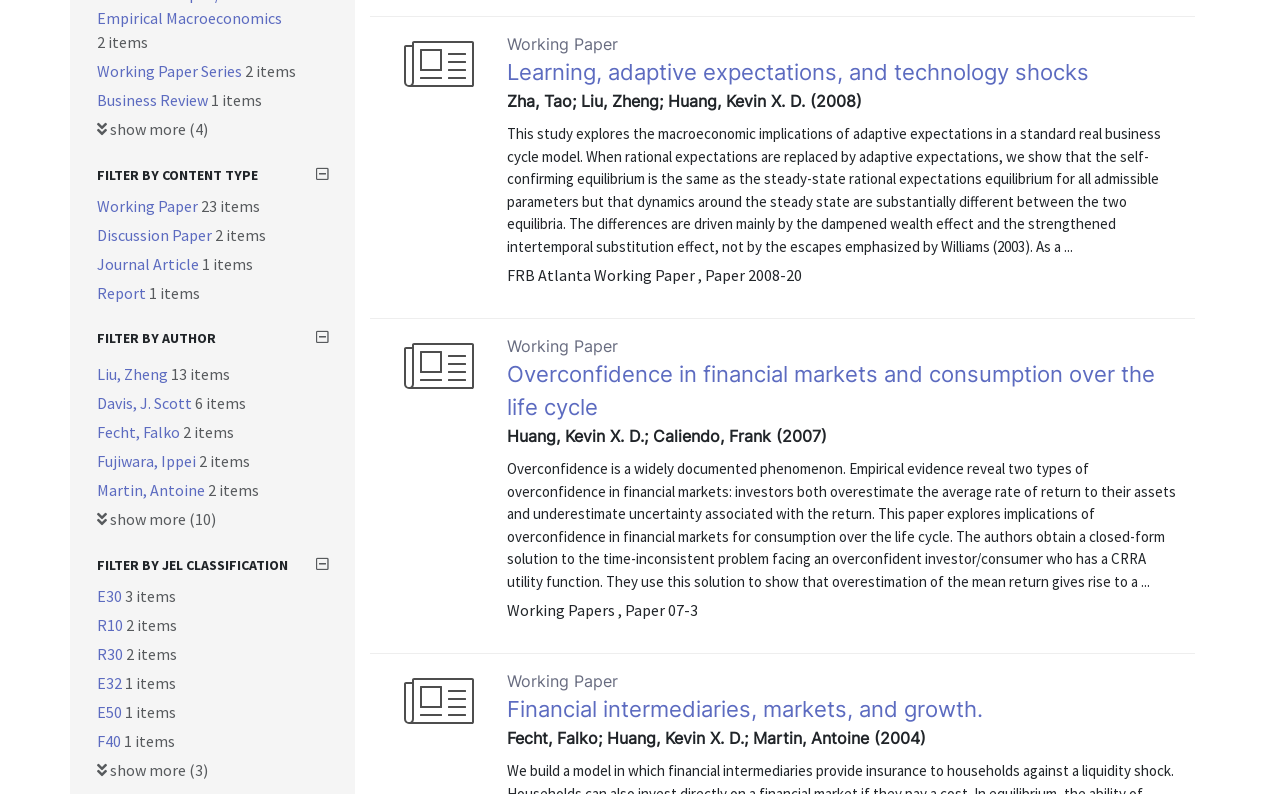Respond with a single word or phrase:
How many items are there under the 'FILTER BY CONTENT TYPE' section?

23